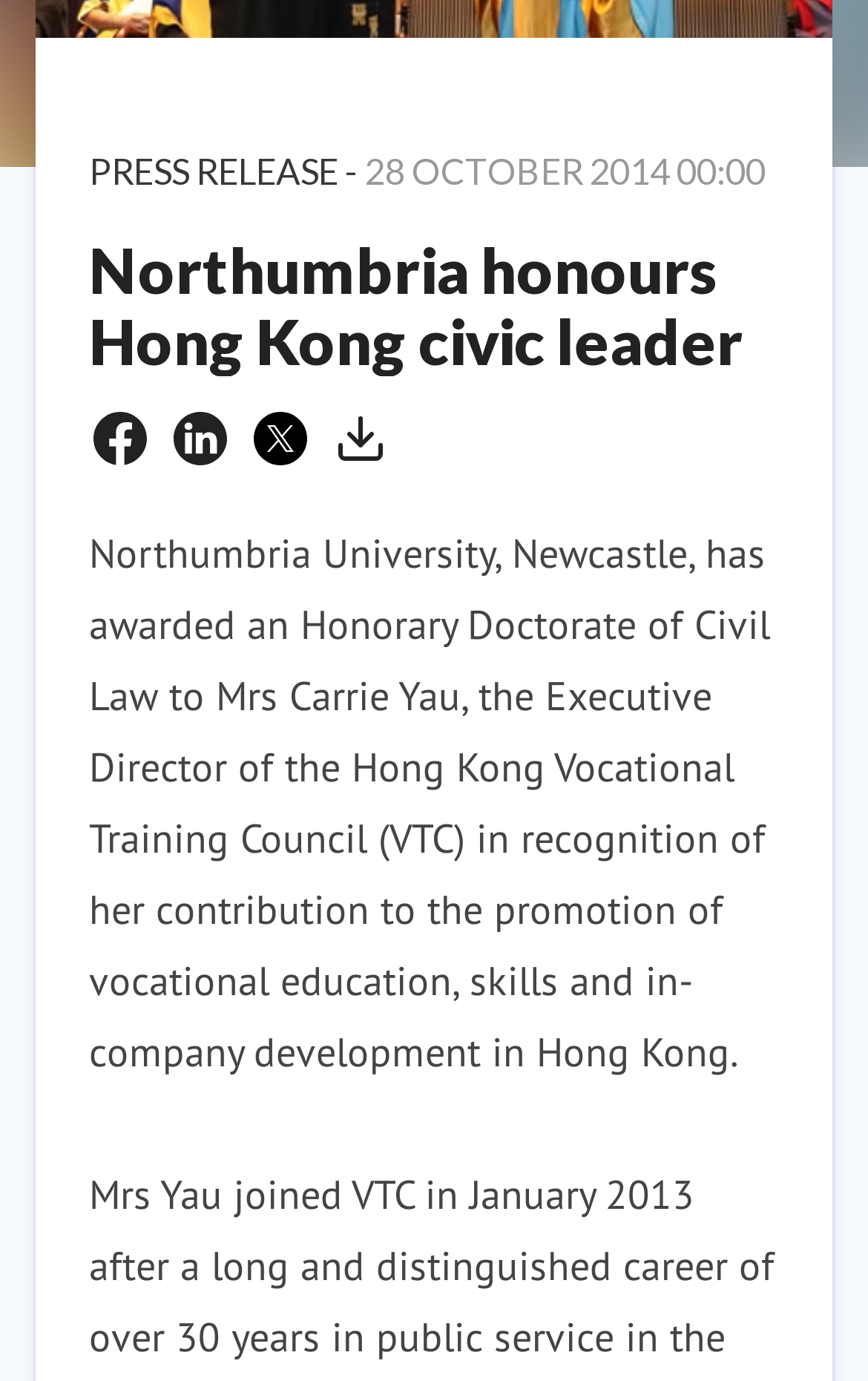Identify the bounding box for the UI element that is described as follows: "Share on Facebook".

[0.108, 0.299, 0.169, 0.337]